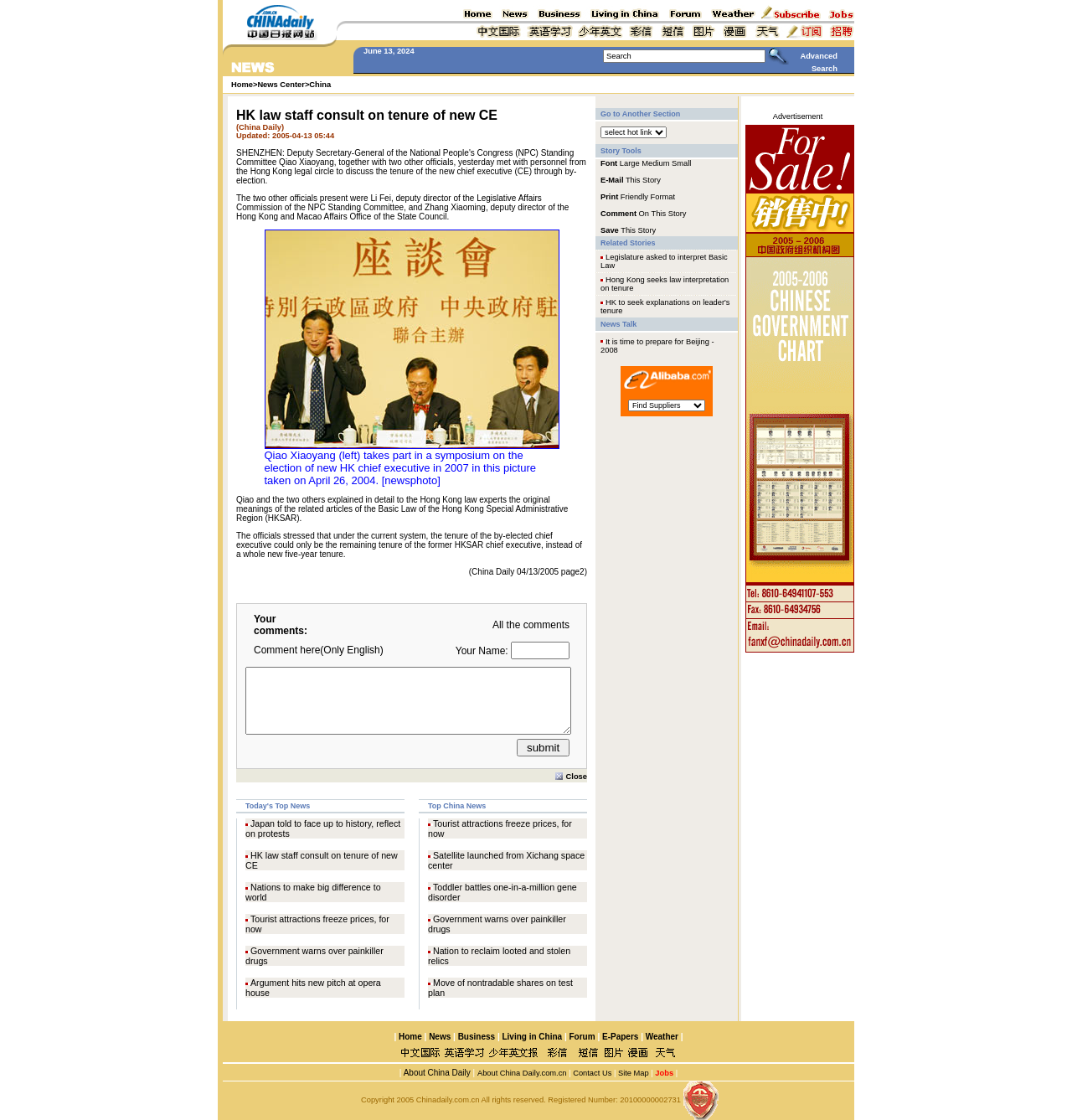What is the date of the news article?
Answer the question with as much detail as possible.

The date of the news article is April 13, 2005, which can be found at the end of the article, indicating when the news was published.